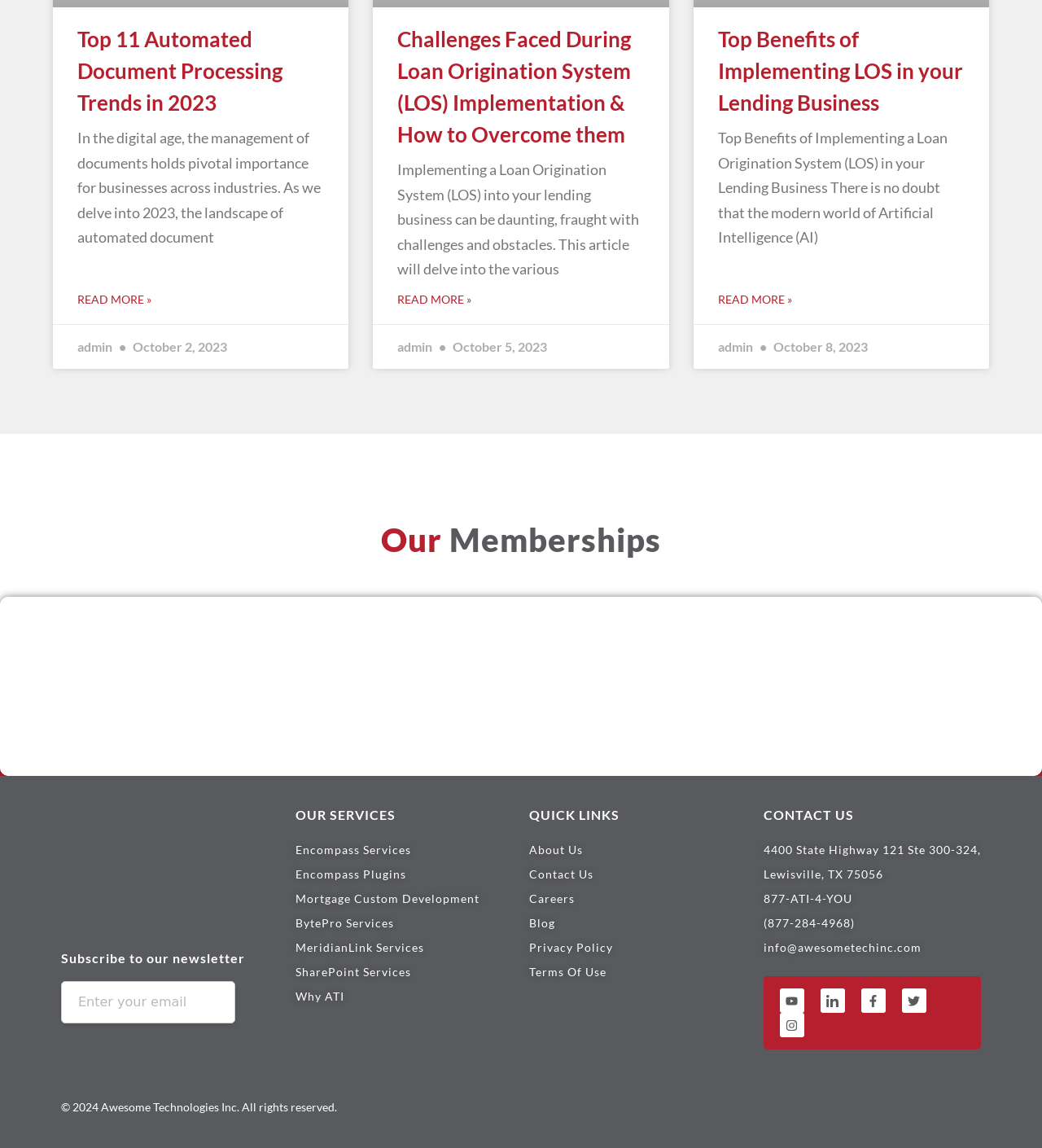What is the date of the first article?
Please look at the screenshot and answer in one word or a short phrase.

October 2, 2023